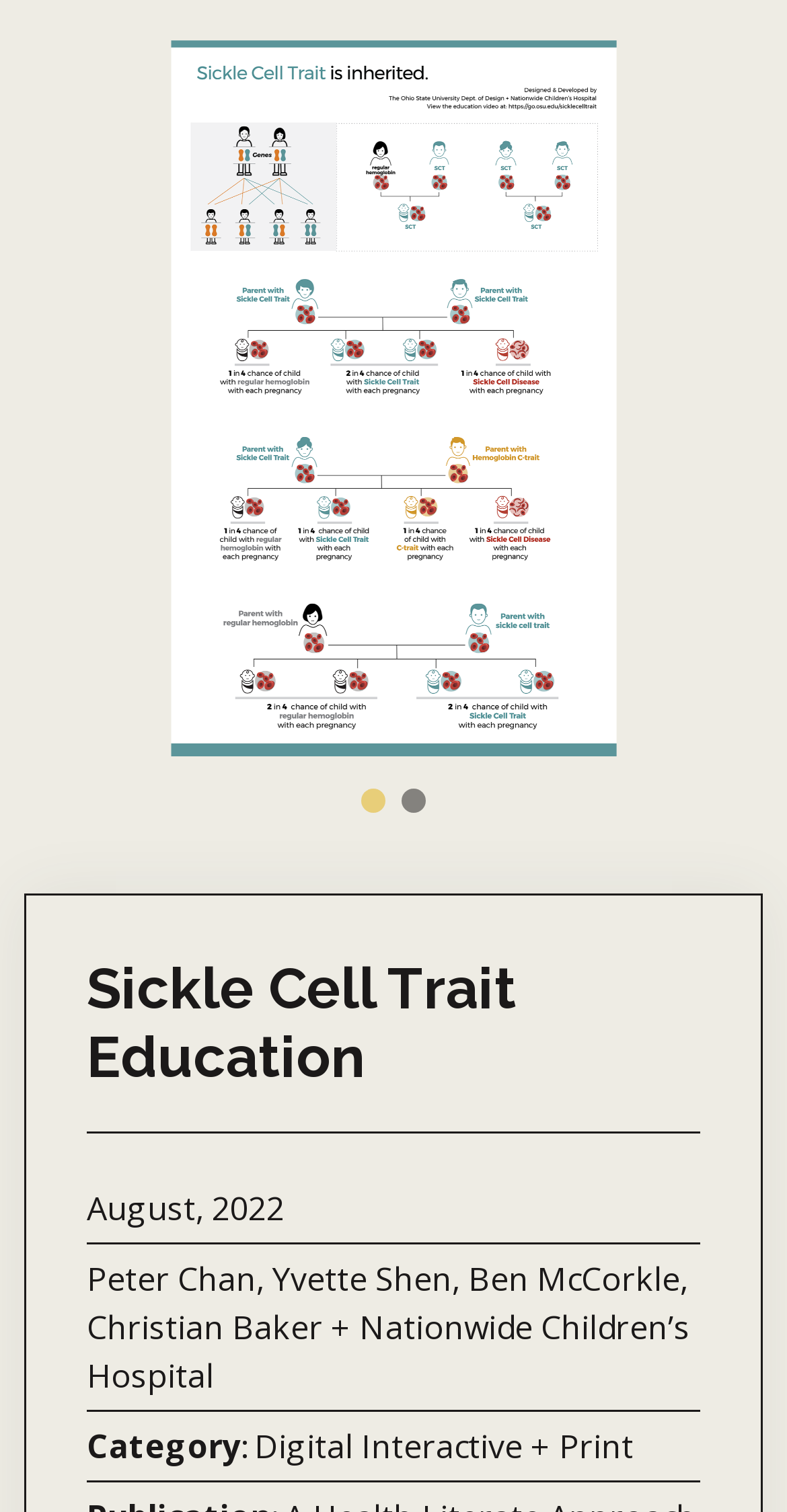Bounding box coordinates are specified in the format (top-left x, top-left y, bottom-right x, bottom-right y). All values are floating point numbers bounded between 0 and 1. Please provide the bounding box coordinate of the region this sentence describes: aria-label="Go to slide 1"

[0.459, 0.522, 0.49, 0.538]